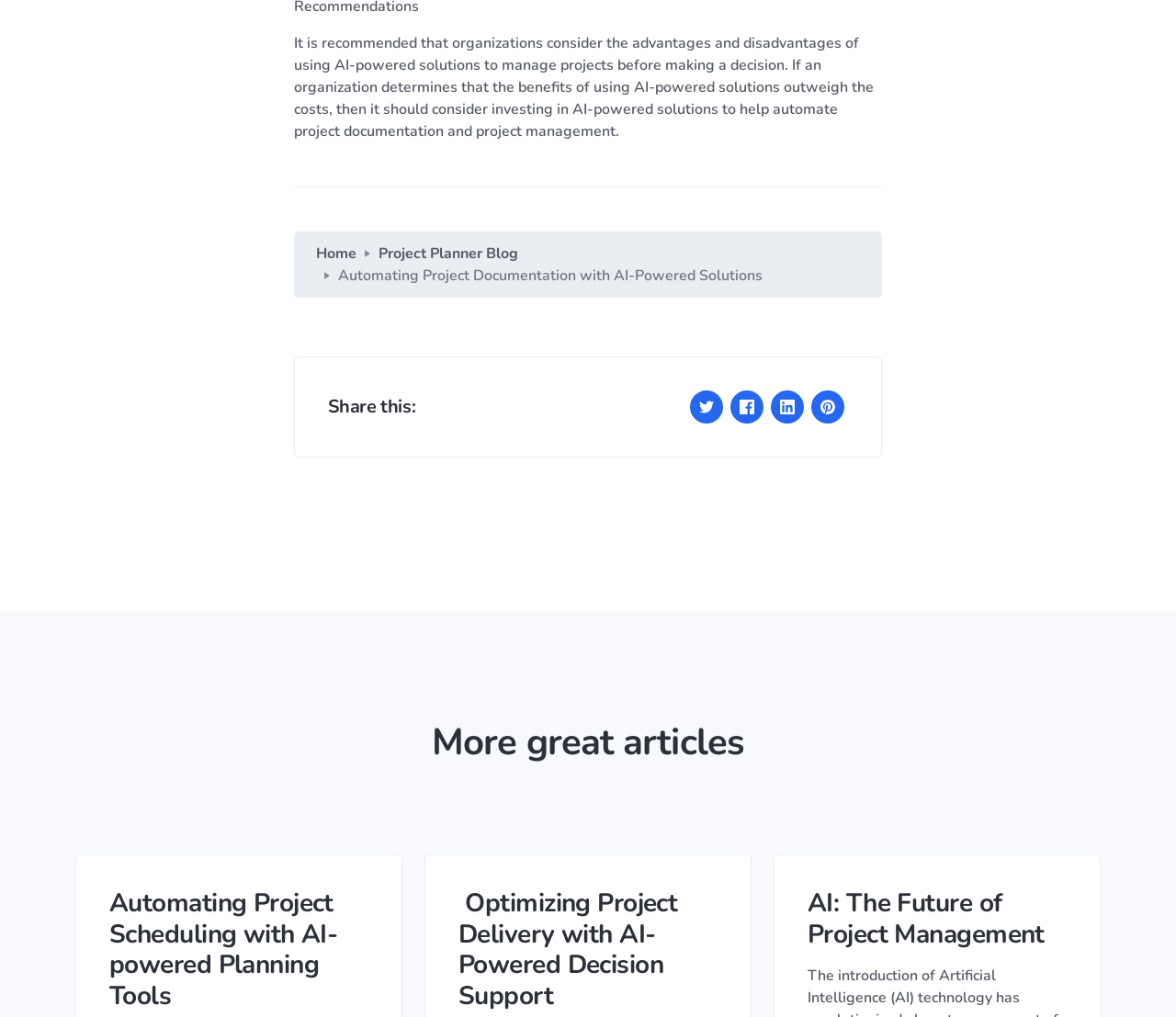Locate the bounding box for the described UI element: "Project Planner Blog". Ensure the coordinates are four float numbers between 0 and 1, formatted as [left, top, right, bottom].

[0.321, 0.239, 0.44, 0.26]